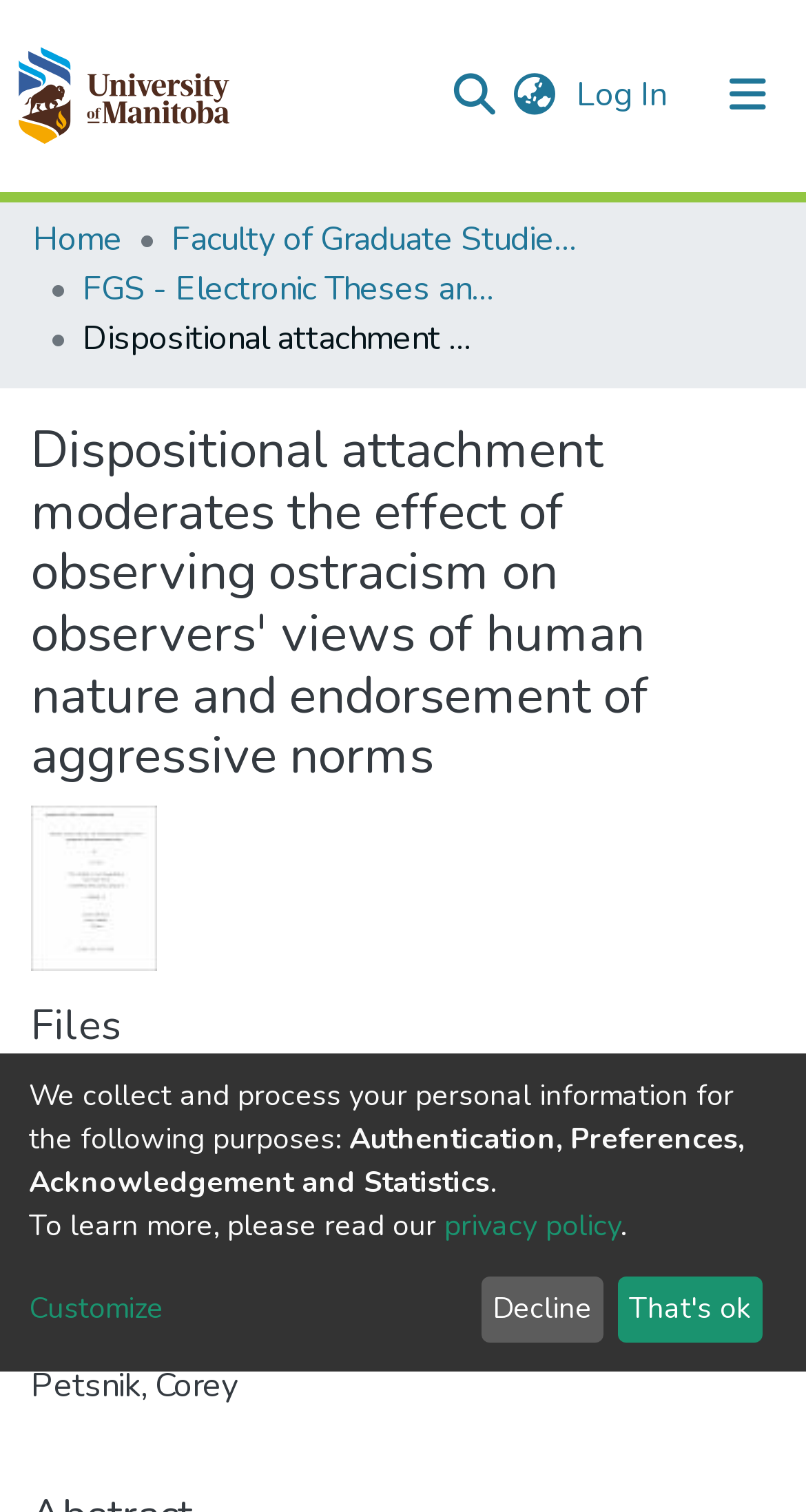What is the language switch button used for?
Could you answer the question in a detailed manner, providing as much information as possible?

I found the answer by looking at the navigation 'User profile bar' section, where there is a button with the description 'Language switch'.